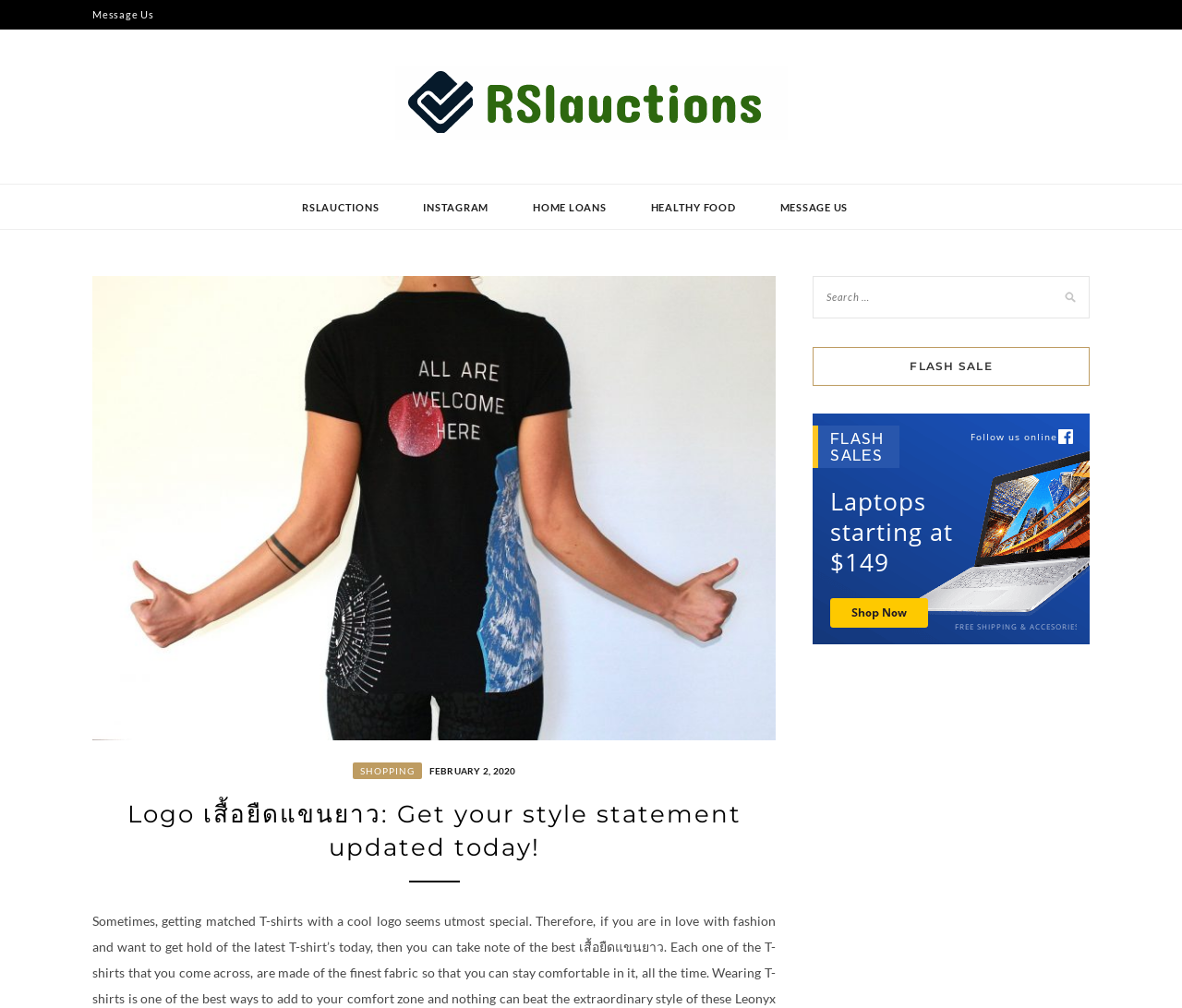Please determine the bounding box coordinates for the element that should be clicked to follow these instructions: "Visit the 'RIGHT WAY TO SURF' page".

[0.334, 0.126, 0.666, 0.142]